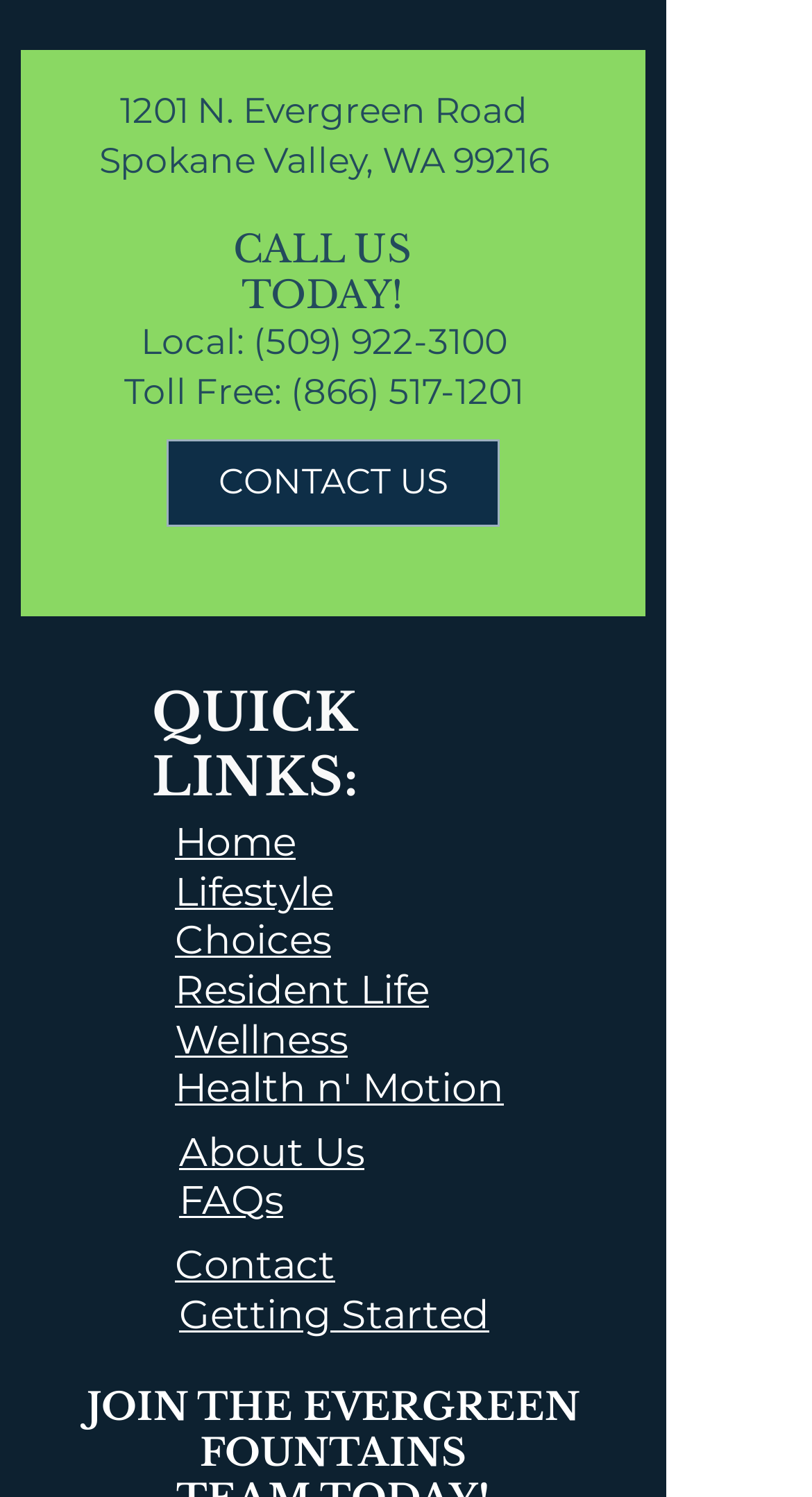Kindly determine the bounding box coordinates of the area that needs to be clicked to fulfill this instruction: "visit the home page".

[0.215, 0.547, 0.364, 0.579]